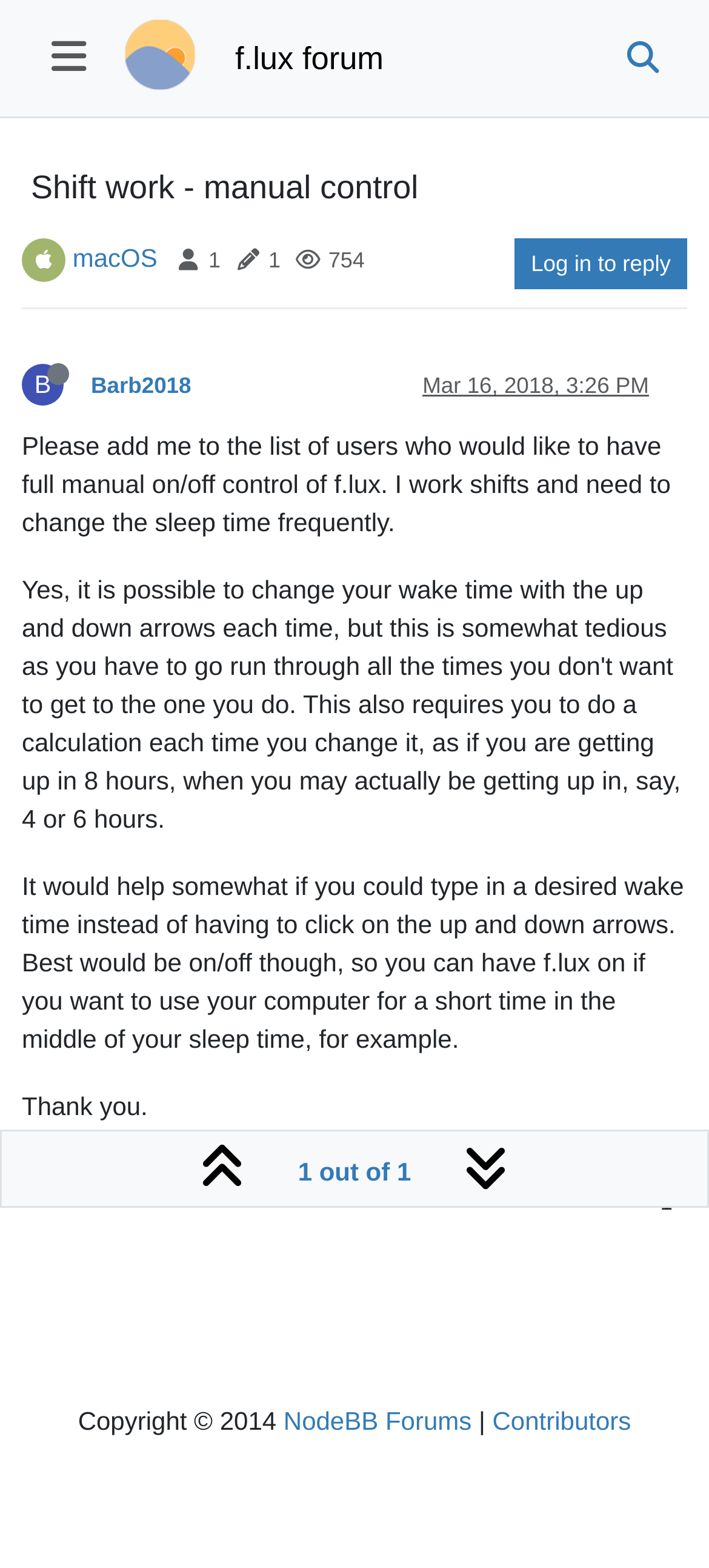Review the image closely and give a comprehensive answer to the question: What is the purpose of the button with the '' icon?

I inferred the answer by considering the context of the button element with the '' icon at coordinates [0.789, 0.738, 0.902, 0.797]. The icon resembles a thumbs-up symbol, which is commonly used for liking or upvoting content.